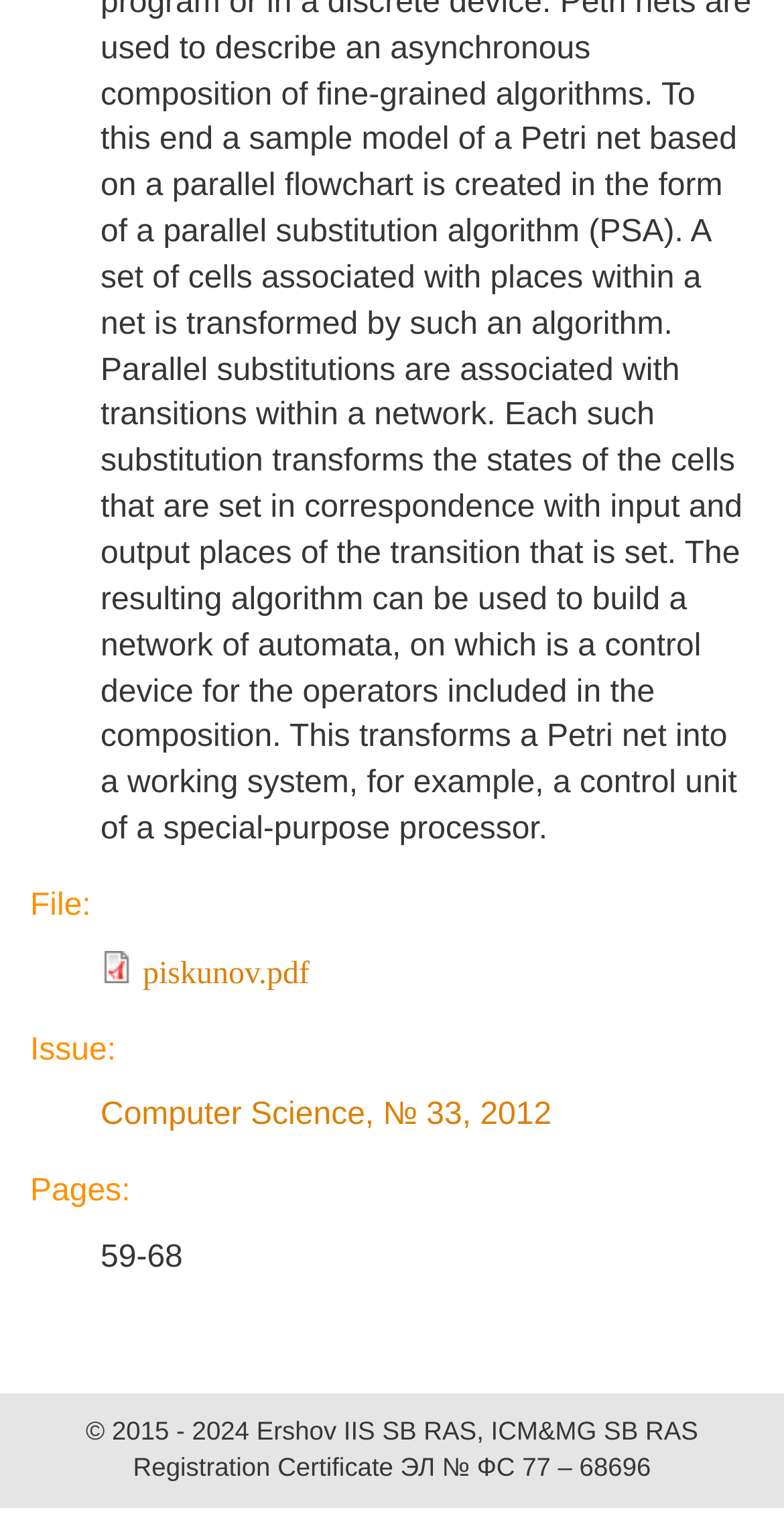Please respond to the question using a single word or phrase:
Who are the institutions mentioned at the bottom of the webpage?

Ershov IIS SB RAS and ICM&MG SB RAS